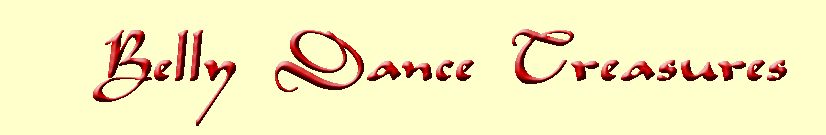What is the logo a representation of?
Look at the image and respond with a one-word or short-phrase answer.

Brand's commitment to quality and style